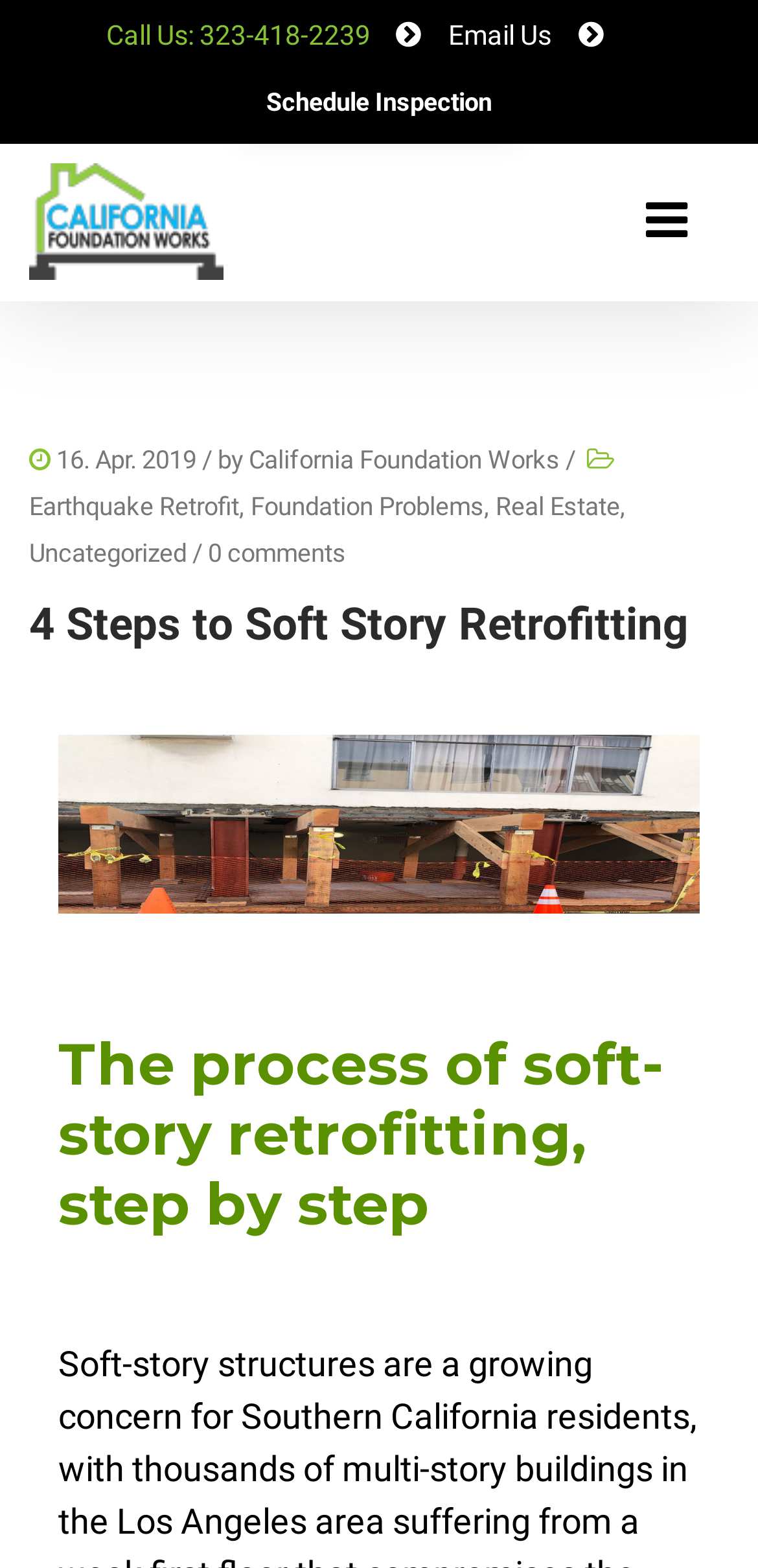What is the name of the company?
Using the image as a reference, give an elaborate response to the question.

I found the company name by looking at the top section of the webpage, where it says 'California Foundation Works', and also by looking at the image description, which says 'California Foundation Works'.